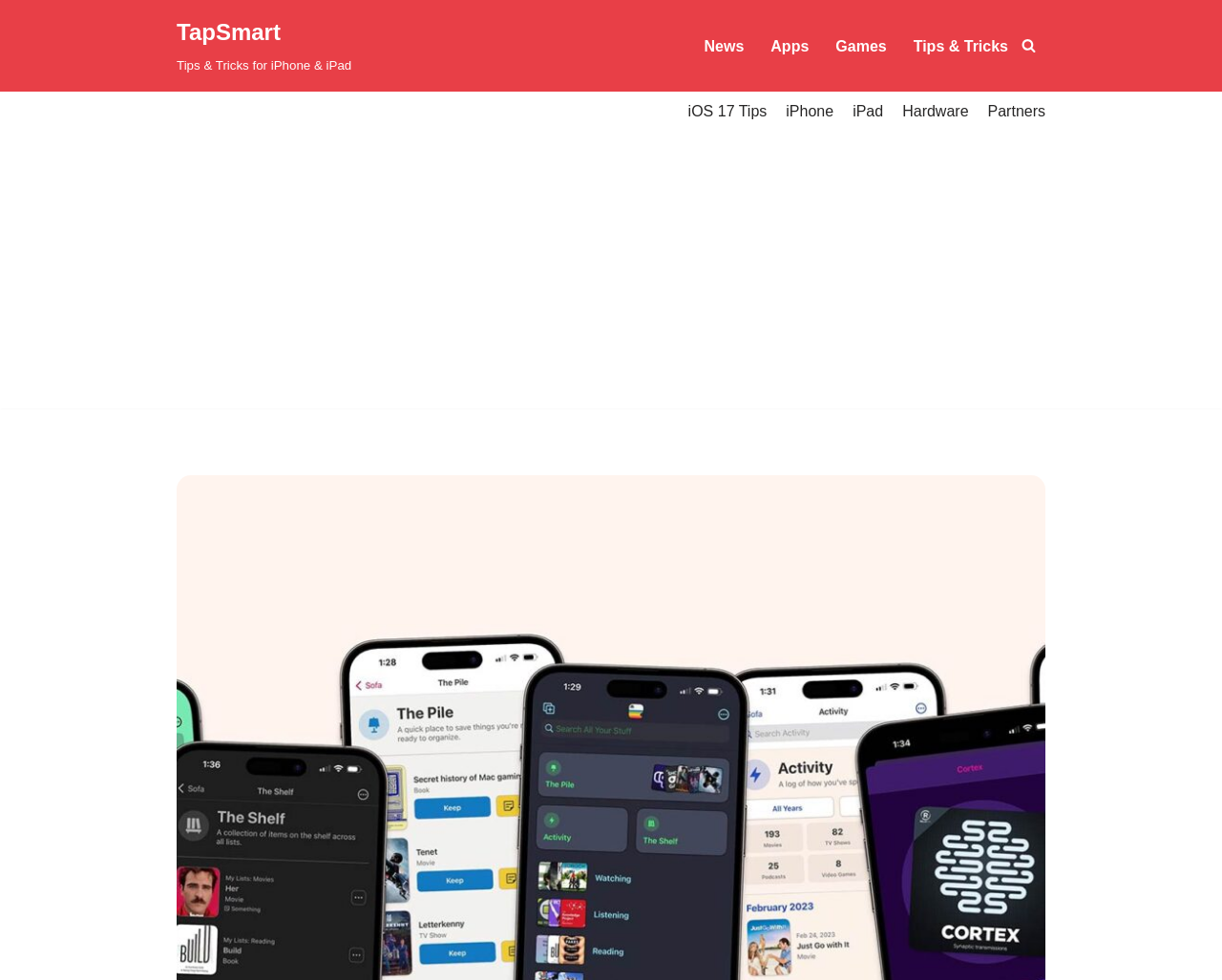How many main menu items are there? Please answer the question using a single word or phrase based on the image.

4